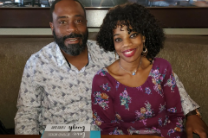Elaborate on all the features and components visible in the image.

In this heartwarming image, Nyla and Jeff sit side by side, radiating joy and connection as they smile at the camera. The couple is captured in a cozy setting, perhaps a cafe or restaurant, which enhances the intimate atmosphere of the moment. Nyla, wearing a vibrant purple dress adorned with floral patterns, showcases her bright personality, while Jeff complements her with a stylish light shirt, conveying an air of confidence. Their seating arrangement and cheerful expressions indicate a shared appreciation for this special moment in their journey together, drawing viewers into their narrative of love and support, particularly during trying times.